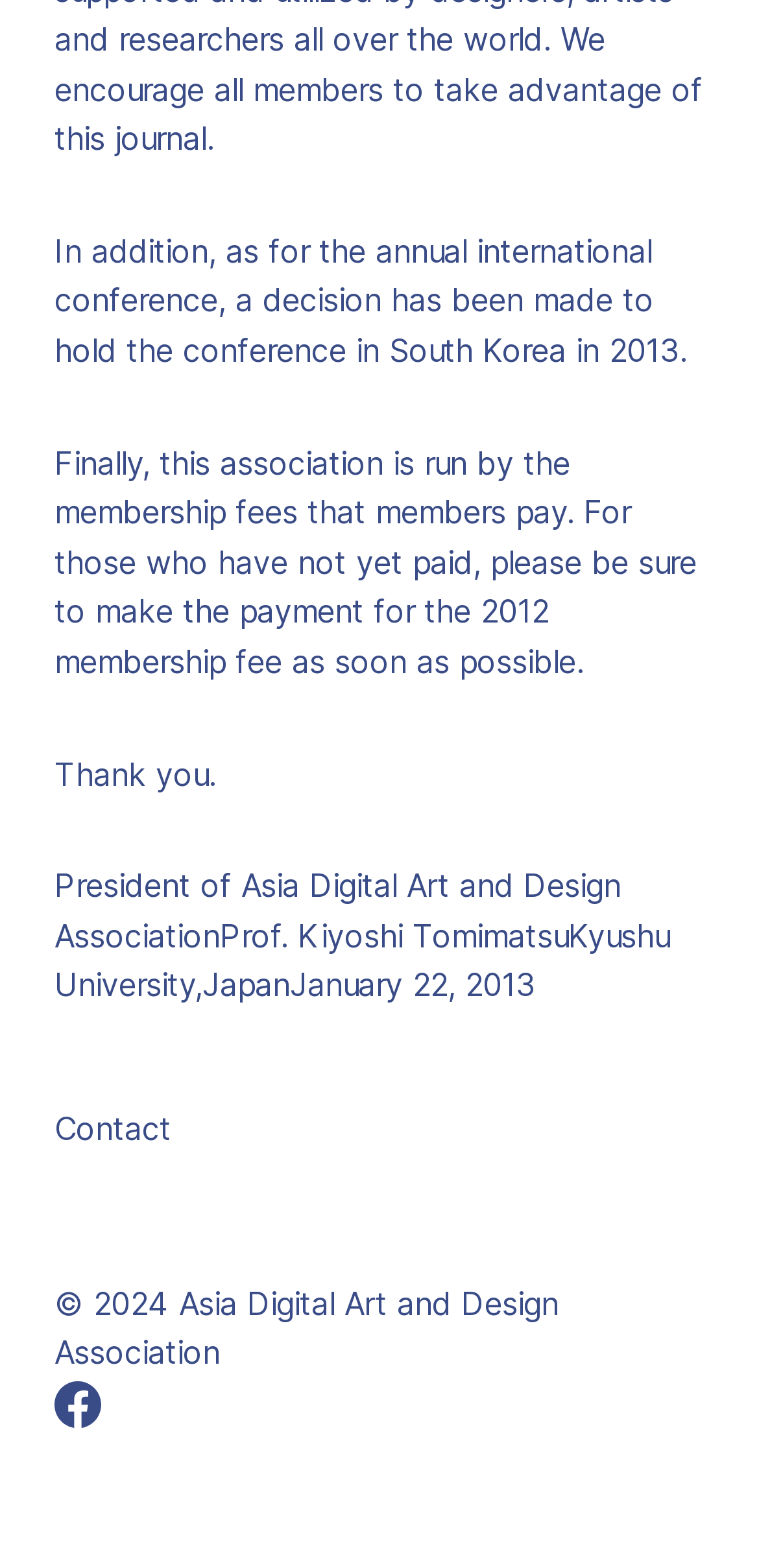Using the information in the image, give a detailed answer to the following question: What is the purpose of the membership fees?

The answer can be inferred from the second StaticText element, which mentions that the association is run by the membership fees that members pay.